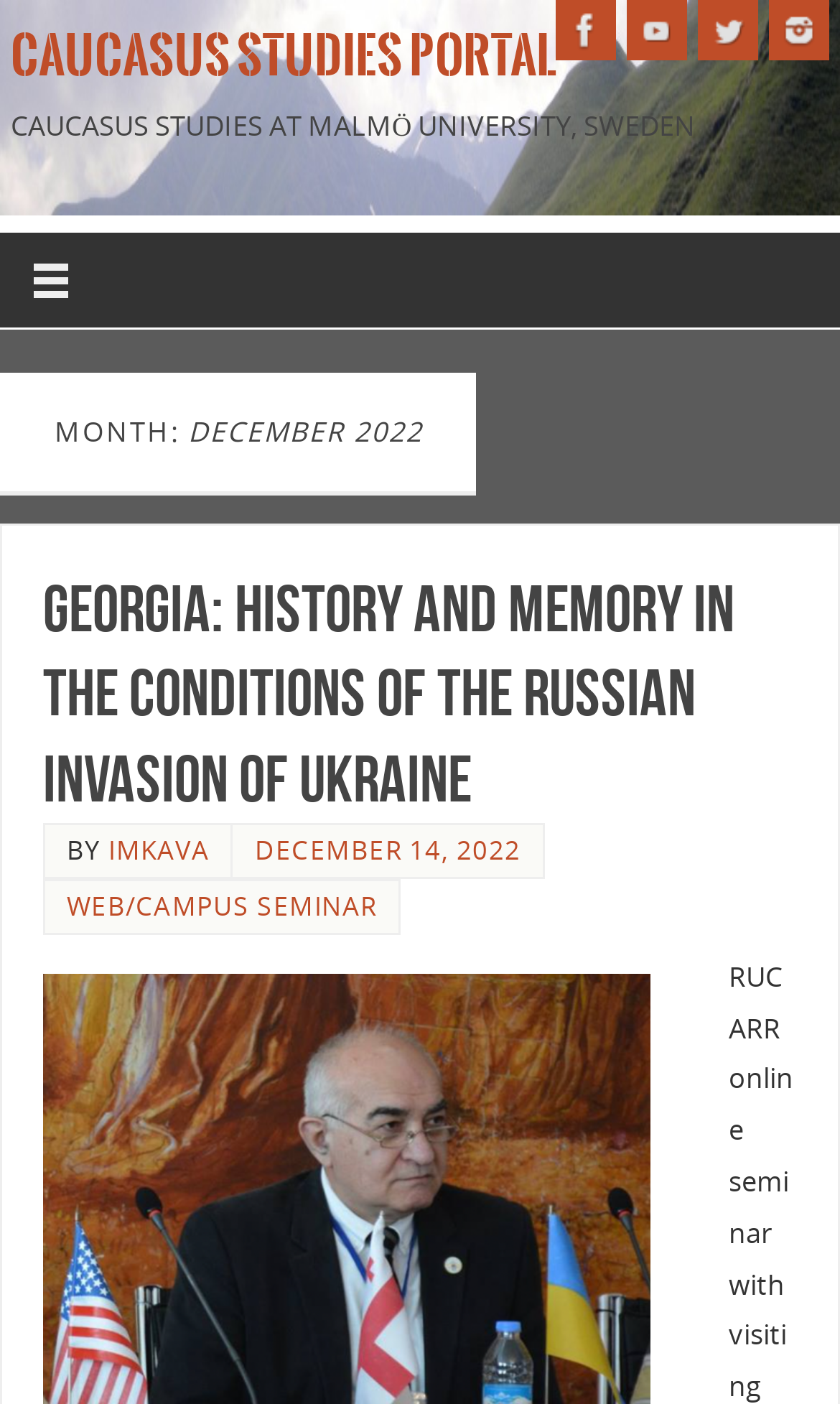Give a detailed explanation of the elements present on the webpage.

The webpage is titled "December 2022 – Caucasus Studies Portal" and features a prominent image of the Caucasus Studies Portal at the top. Below the image, there is a link to the portal's main page, followed by a static text describing the portal as "CAUCASUS STUDIES AT MALMÖ UNIVERSITY, SWEDEN".

On the top-right corner, there are four social media links: Facebook, YouTube, Twitter, and Instagram, each accompanied by its respective icon.

Below the social media links, there is a horizontal line, and then a header section that spans the entire width of the page. The header section is divided into two parts. The left part displays the title "MONTH: DECEMBER 2022", while the right part contains a heading that reads "Georgia: history and memory in the conditions of the Russian invasion of Ukraine". This heading is a link to a specific article or page.

Below the heading, there is a brief description of the article, including the author's name "IMKAVA" and the publication date "DECEMBER 14, 2022". There is also a link to a "WEB/CAMPUS SEMINAR" related to the article.